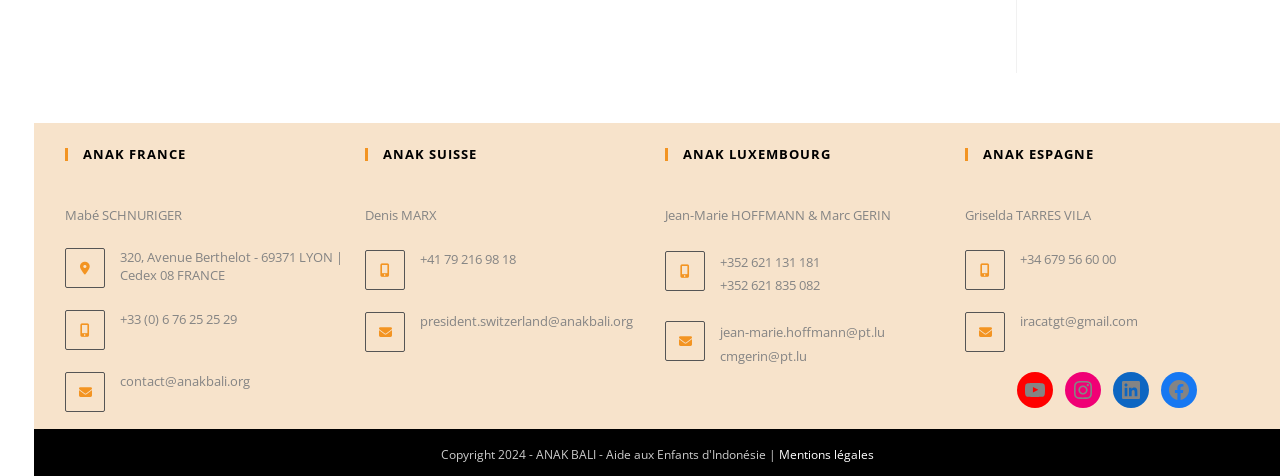Please specify the bounding box coordinates of the clickable region to carry out the following instruction: "Check ANAK ESPAGNE's LinkedIn page". The coordinates should be four float numbers between 0 and 1, in the format [left, top, right, bottom].

[0.87, 0.781, 0.898, 0.856]